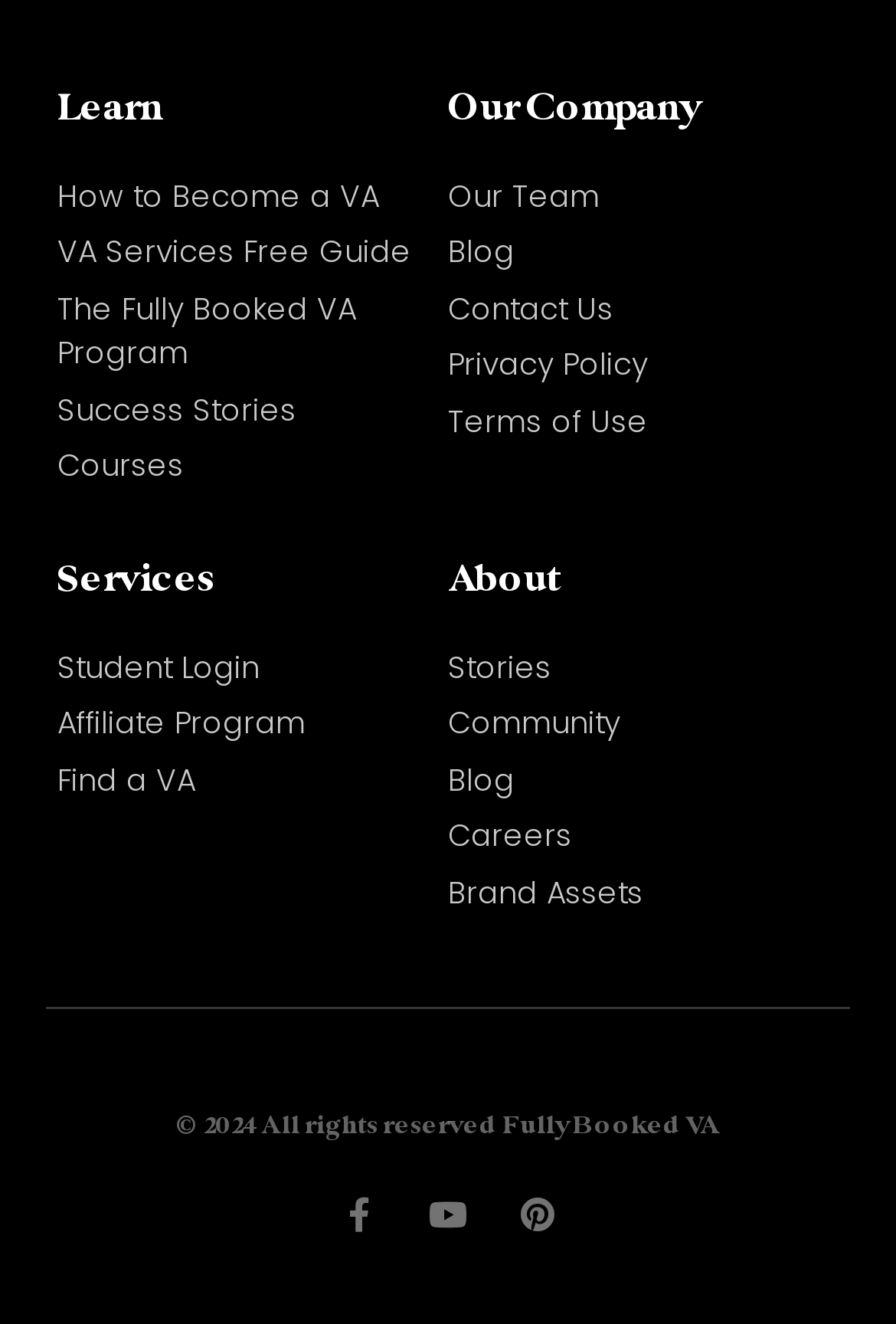Find the bounding box coordinates of the UI element according to this description: "How to Become a VA".

[0.064, 0.131, 0.5, 0.165]